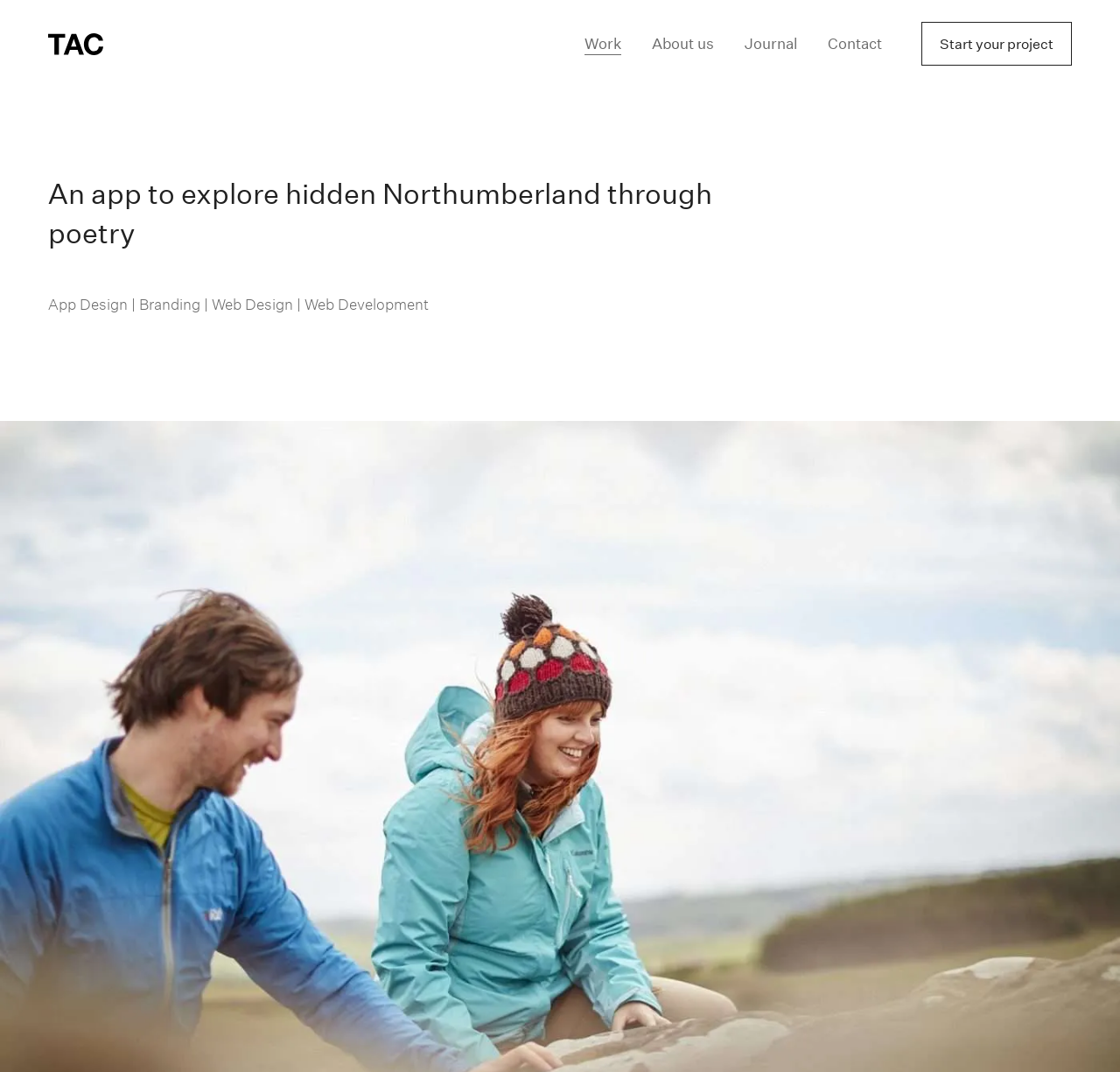Reply to the question with a brief word or phrase: What is the company name?

TAC Design